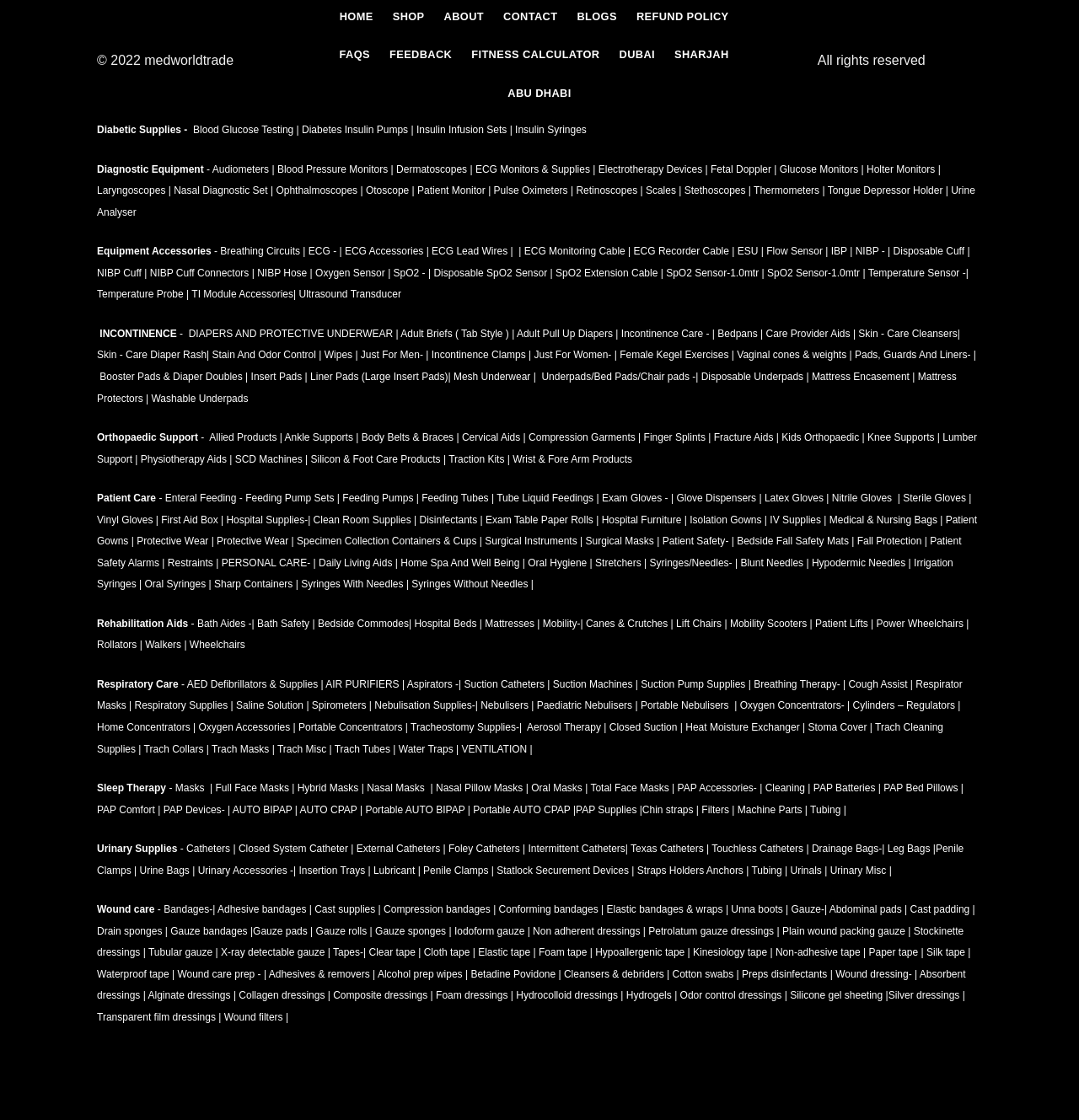Review the image closely and give a comprehensive answer to the question: What is the copyright year of the website?

The copyright year of the website can be found at the bottom of the webpage, where it says '© 2022 medworldtrade'. This indicates that the website's content is copyrighted from 2022 onwards.